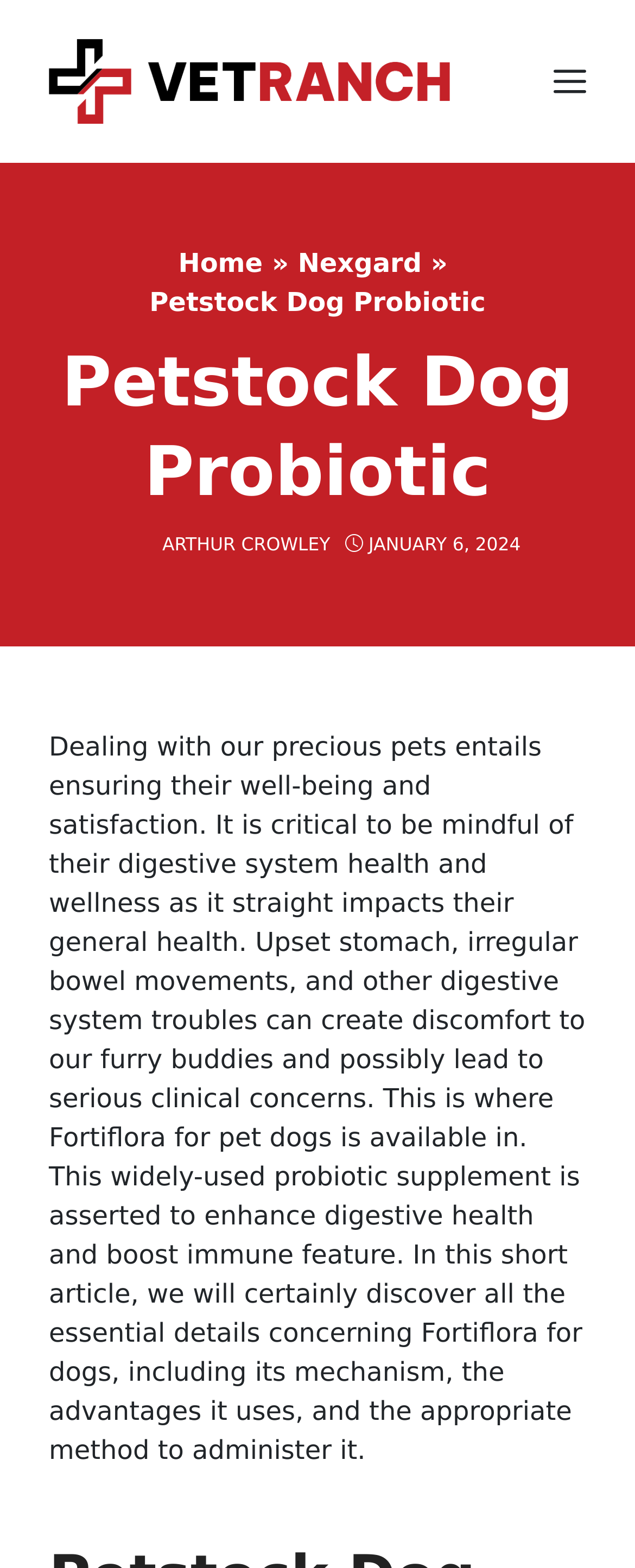Who is the author of the current article?
Provide a thorough and detailed answer to the question.

The author of the current article can be found in the link element with the text 'ARTHUR CROWLEY', which is located below the heading element.